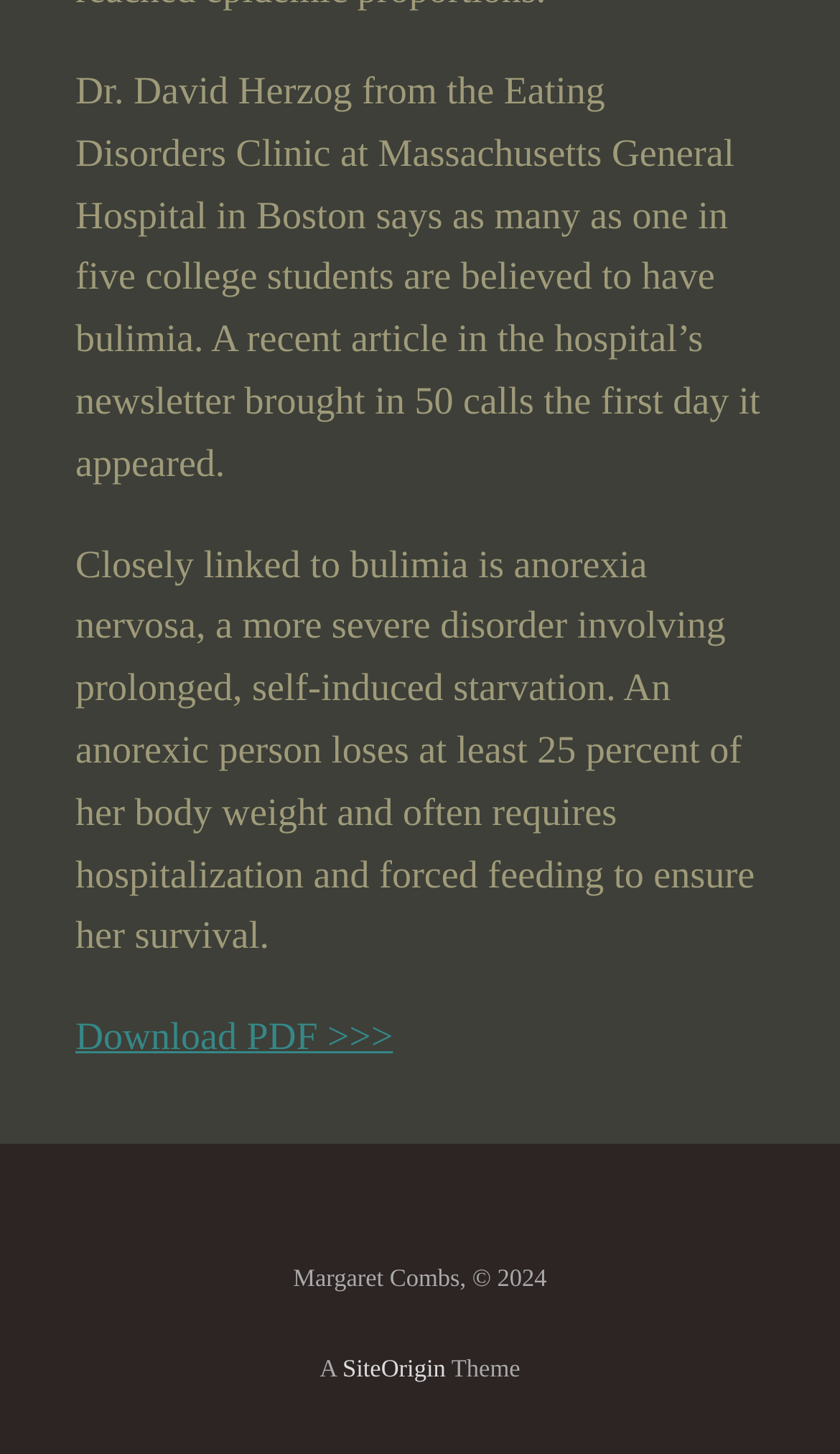Carefully examine the image and provide an in-depth answer to the question: What is the theme of the webpage?

The theme of the webpage is simply labeled as 'Theme' at the bottom of the webpage, next to the 'SiteOrigin' link.